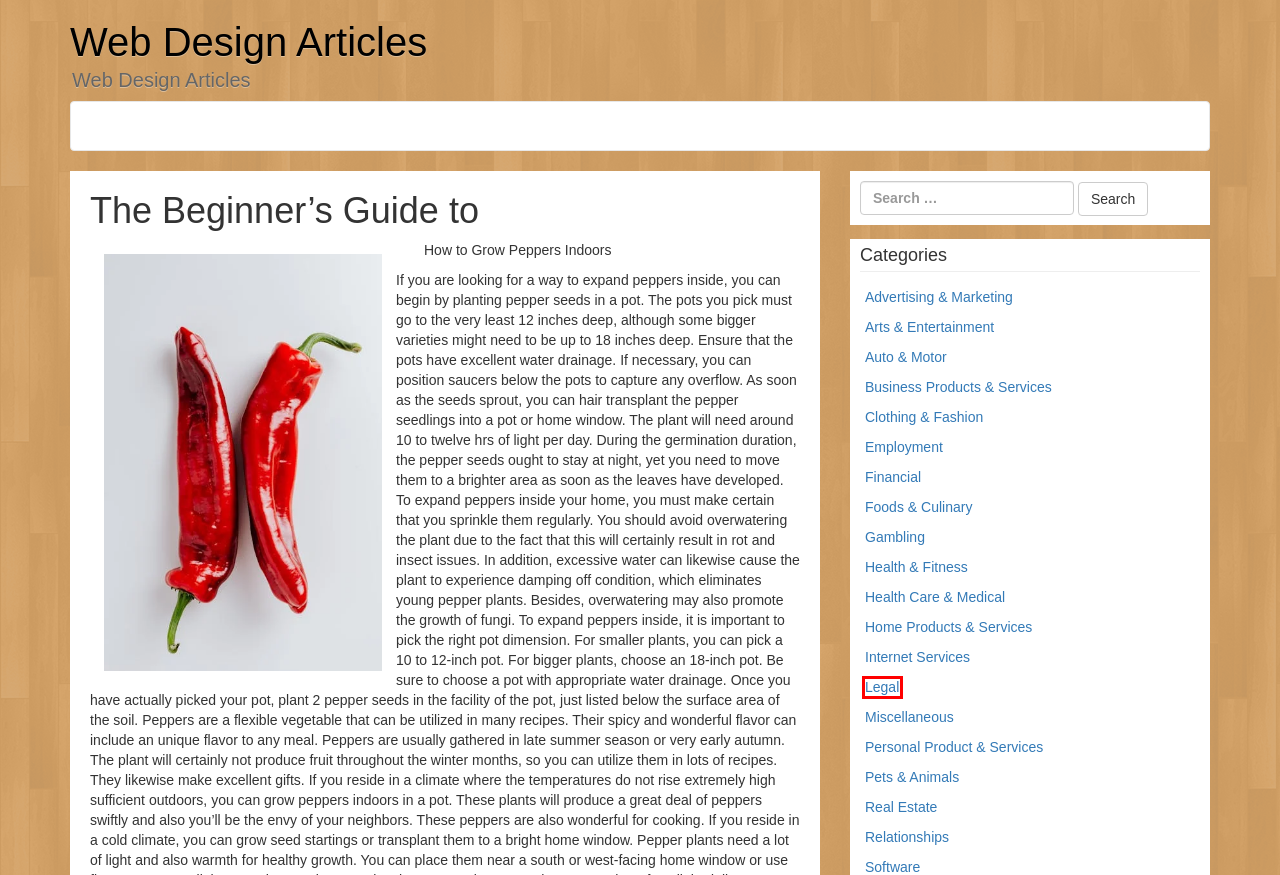Examine the screenshot of the webpage, which has a red bounding box around a UI element. Select the webpage description that best fits the new webpage after the element inside the red bounding box is clicked. Here are the choices:
A. Advertising & Marketing – Web Design Articles
B. Pets & Animals – Web Design Articles
C. Personal Product & Services – Web Design Articles
D. Business Products & Services – Web Design Articles
E. Financial – Web Design Articles
F. Employment – Web Design Articles
G. Legal – Web Design Articles
H. Internet Services – Web Design Articles

G